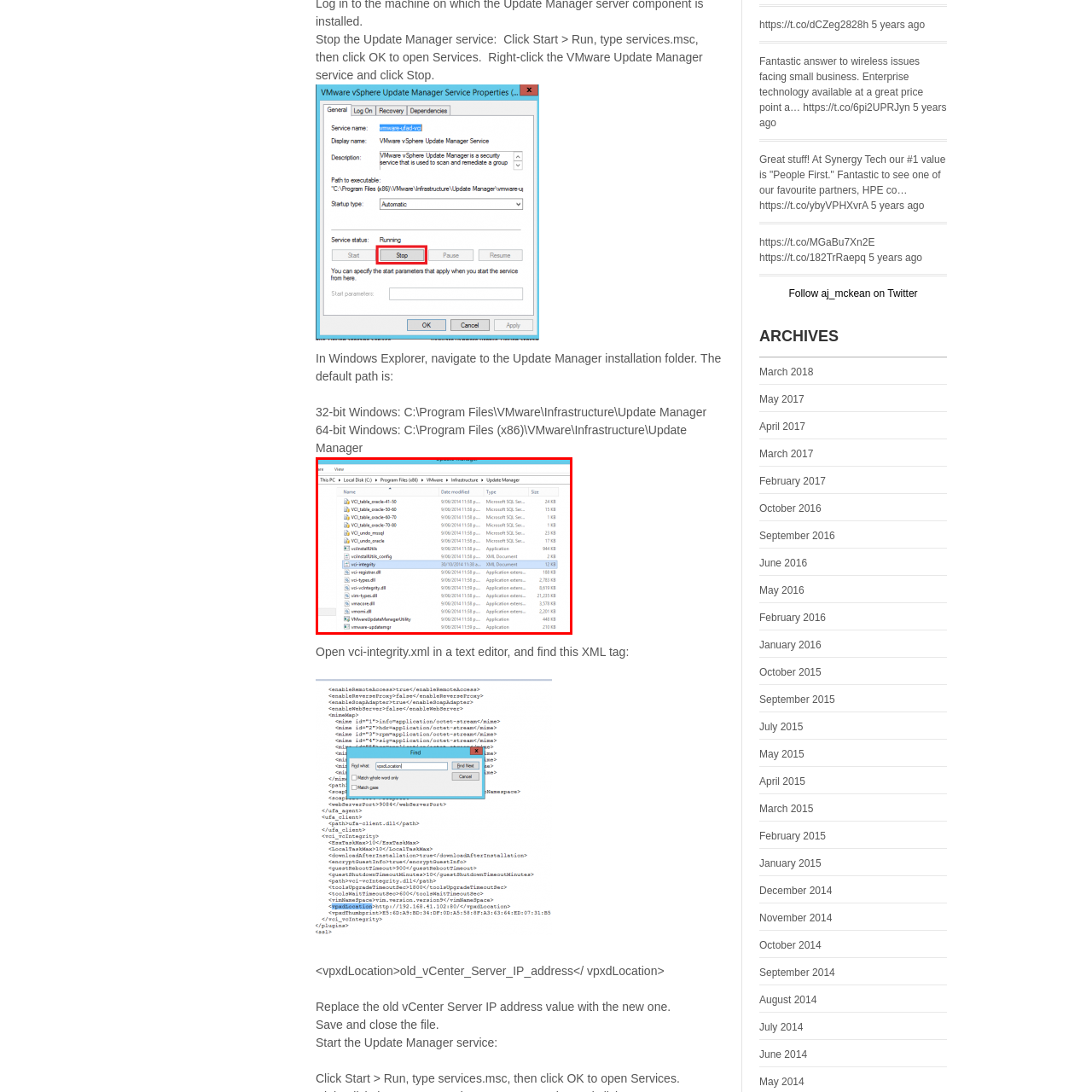What is the path to the Update Manager folder?
Examine the red-bounded area in the image carefully and respond to the question with as much detail as possible.

The path to the Update Manager folder is shown at the top of the screenshot, providing context for users who may be troubleshooting or configuring their VMware setups, and it is 'C:\Program Files (x86)\VMware\Infrastructure\Update Manager'.